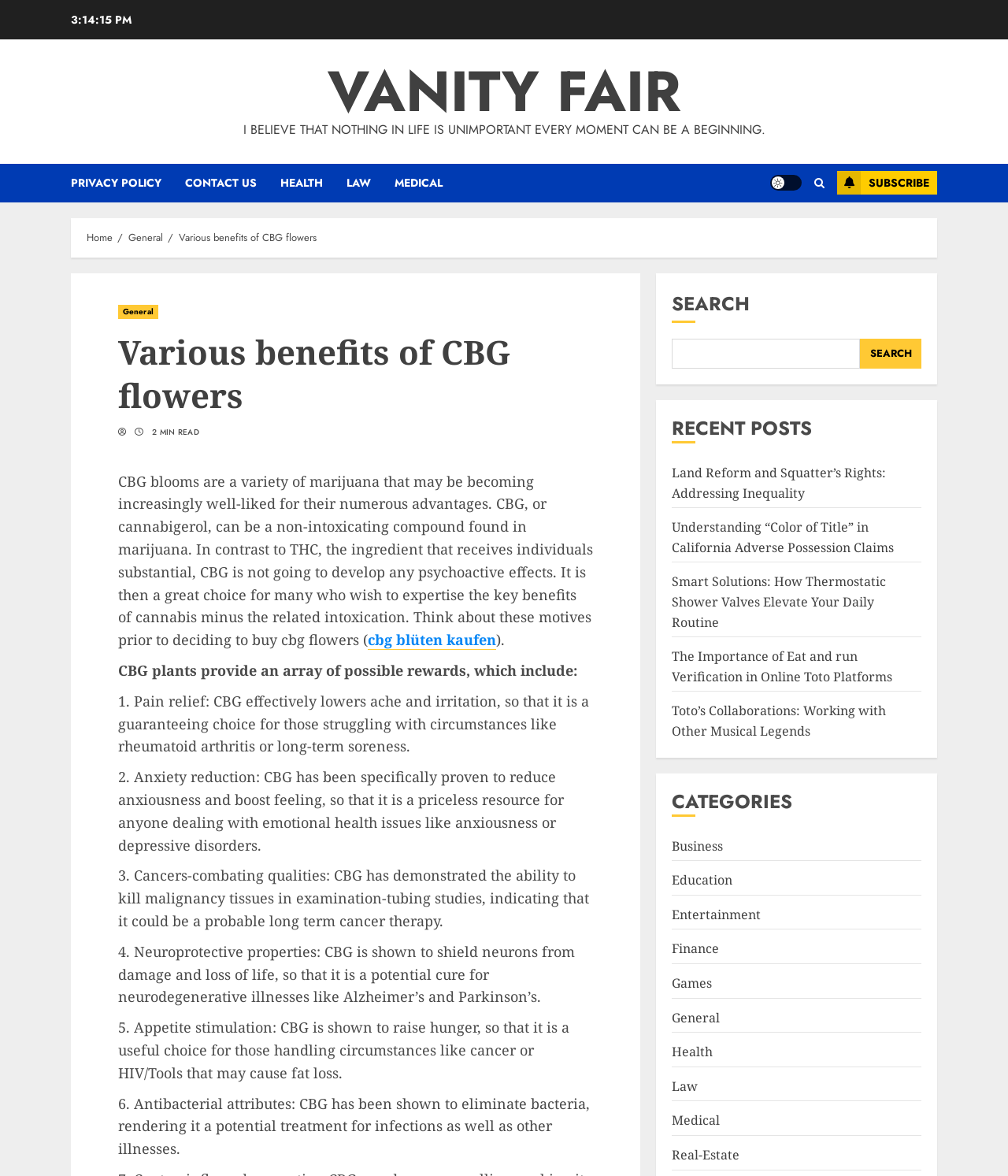What is the name of the magazine?
Carefully analyze the image and provide a thorough answer to the question.

The name of the magazine can be found at the top of the webpage, where it says 'Various benefits of CBG flowers – VANITY FAIR'.